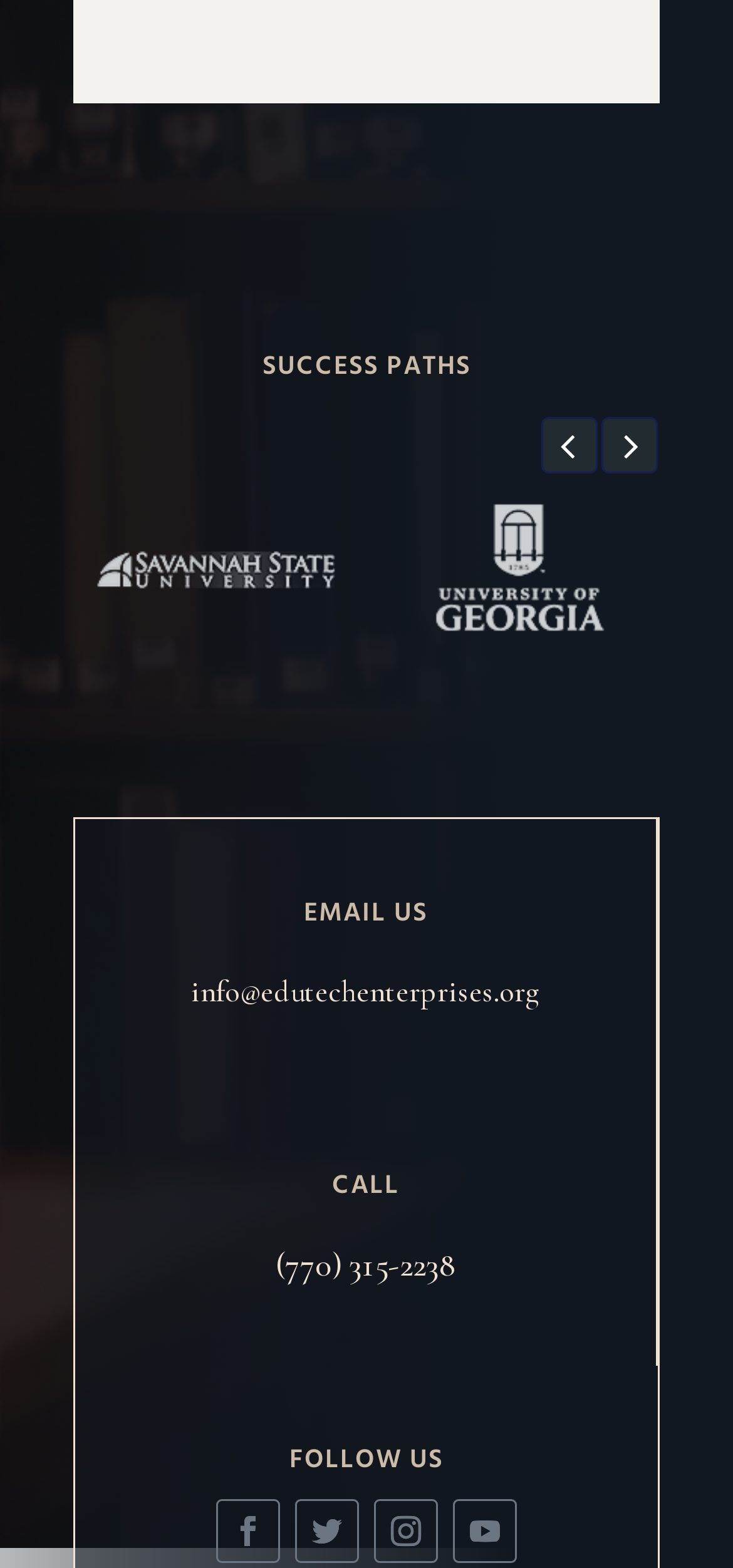Given the element description, predict the bounding box coordinates in the format (top-left x, top-left y, bottom-right x, bottom-right y), using floating point numbers between 0 and 1: alt="Georgia State University"

[0.513, 0.349, 0.9, 0.372]